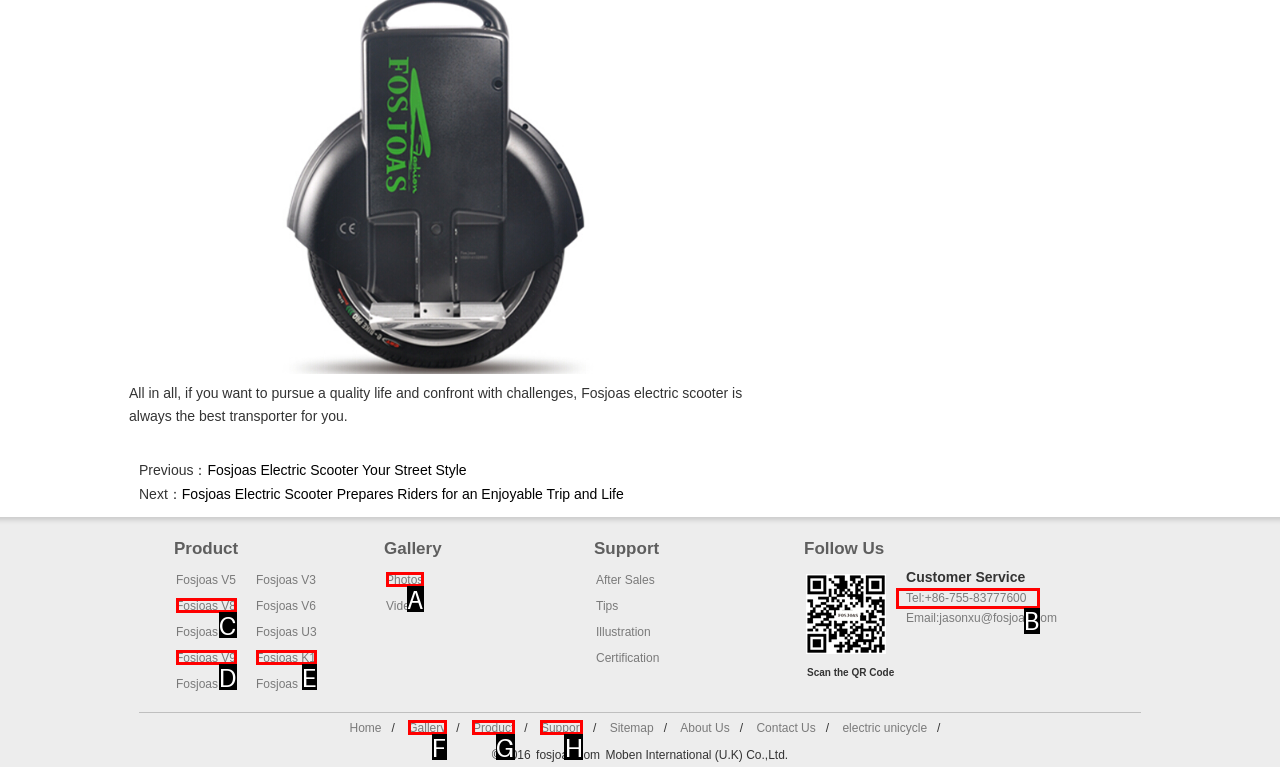Select the appropriate HTML element to click on to finish the task: Contact Customer Service.
Answer with the letter corresponding to the selected option.

B